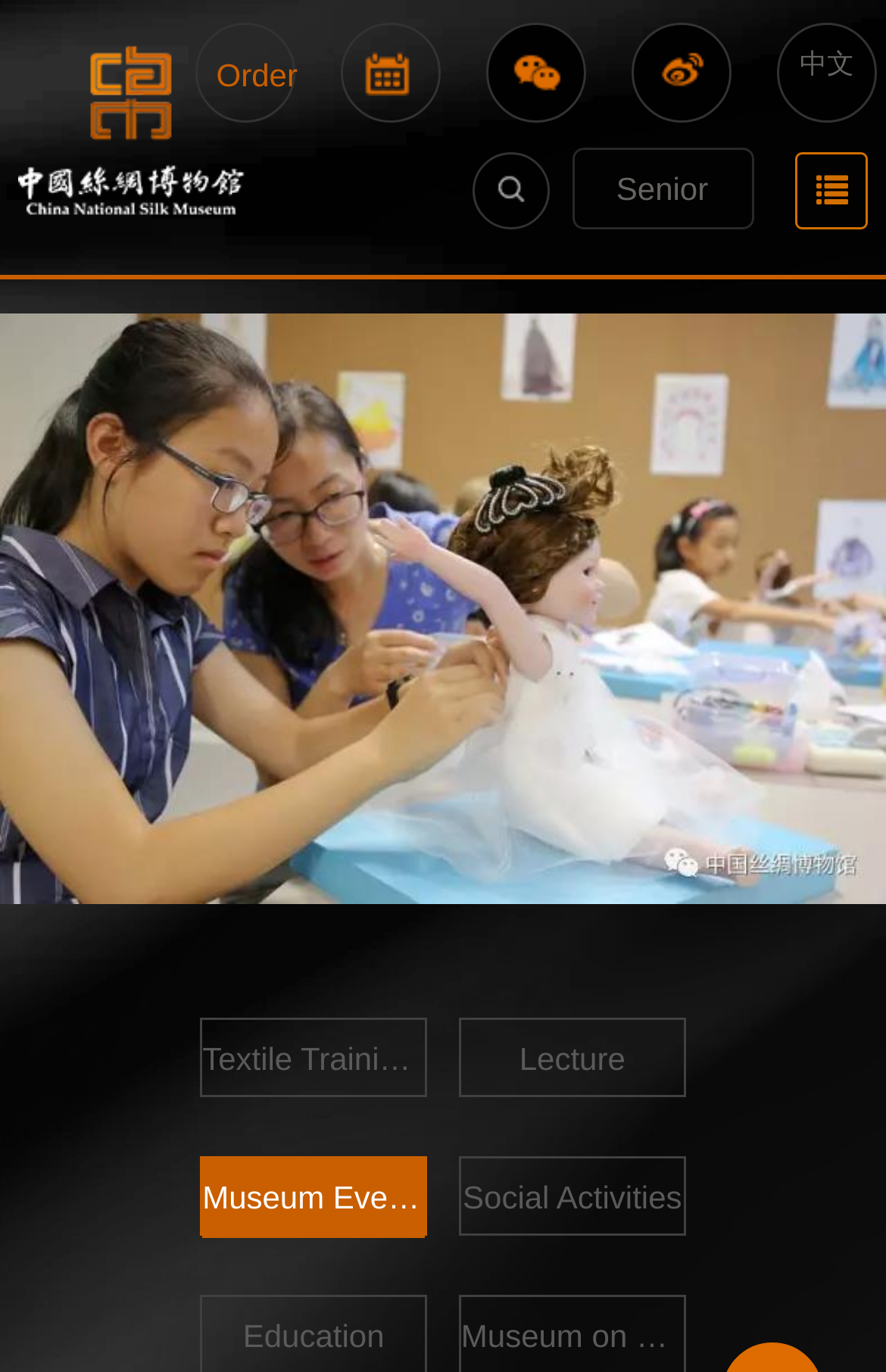What is the purpose of the 'Order' link?
Give a comprehensive and detailed explanation for the question.

The 'Order' link is likely to be used for placing an order, possibly for tickets or merchandise, as it is a common functionality found on museum websites.